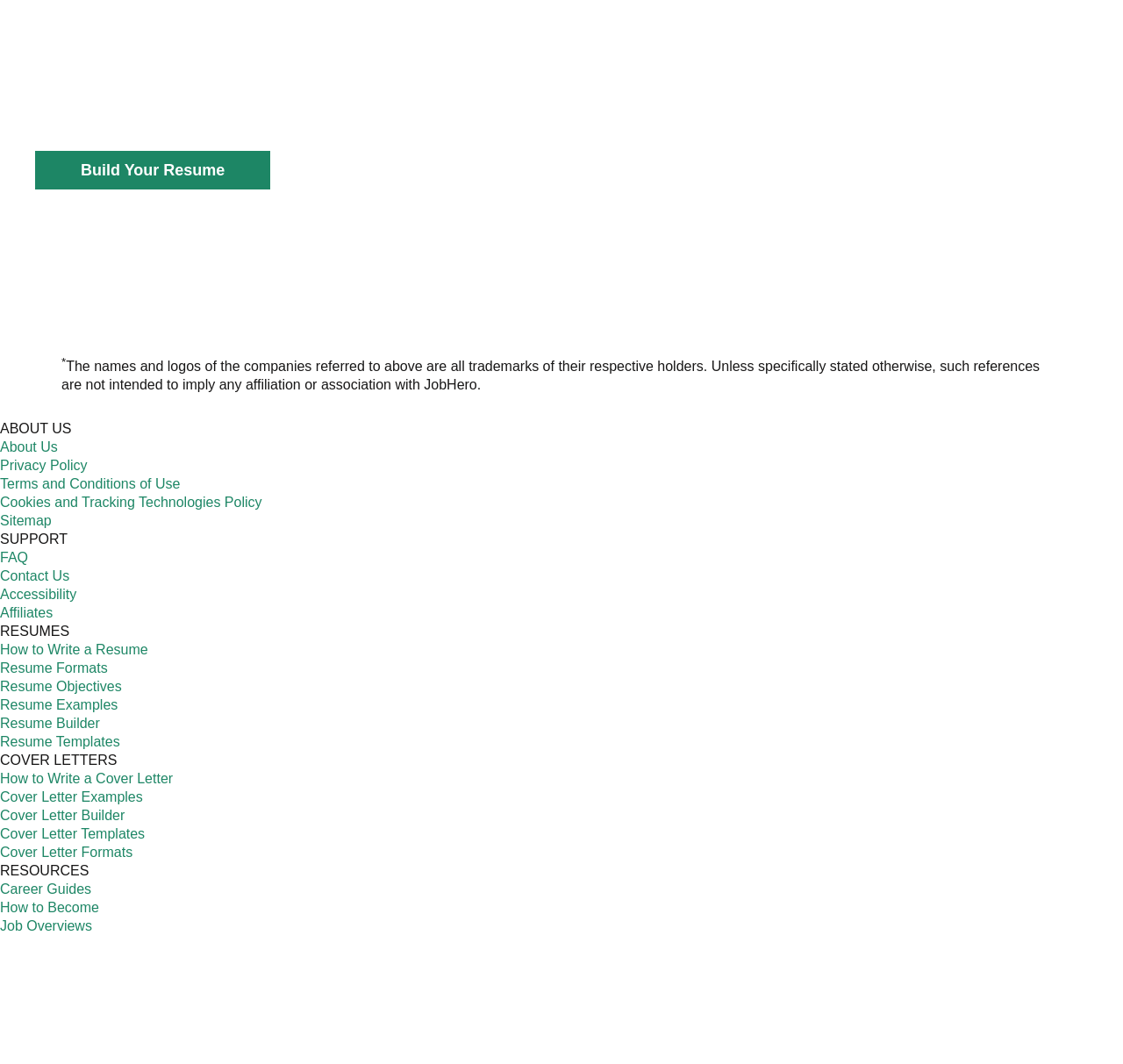Please give a succinct answer using a single word or phrase:
What is the purpose of the 'Build Your Resume' button?

To start creating a resume